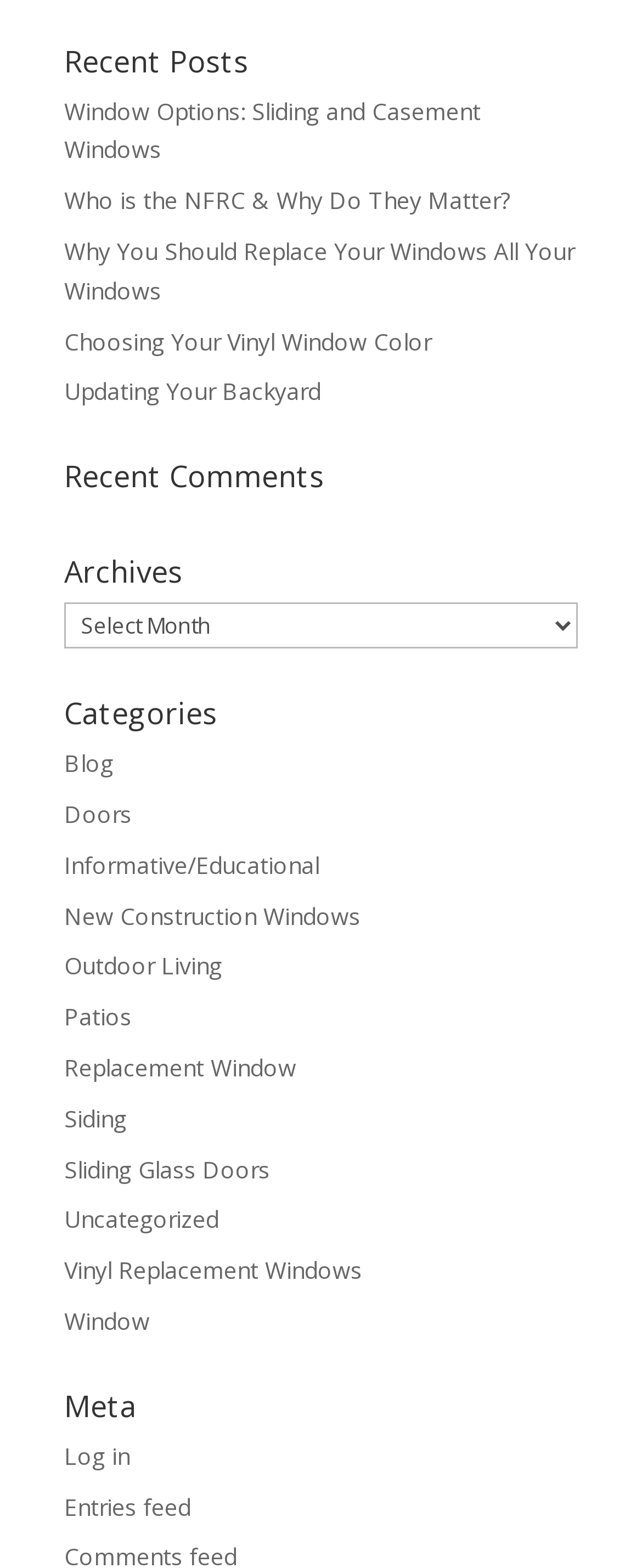What is the second recent comment?
Based on the image, provide a one-word or brief-phrase response.

Not available